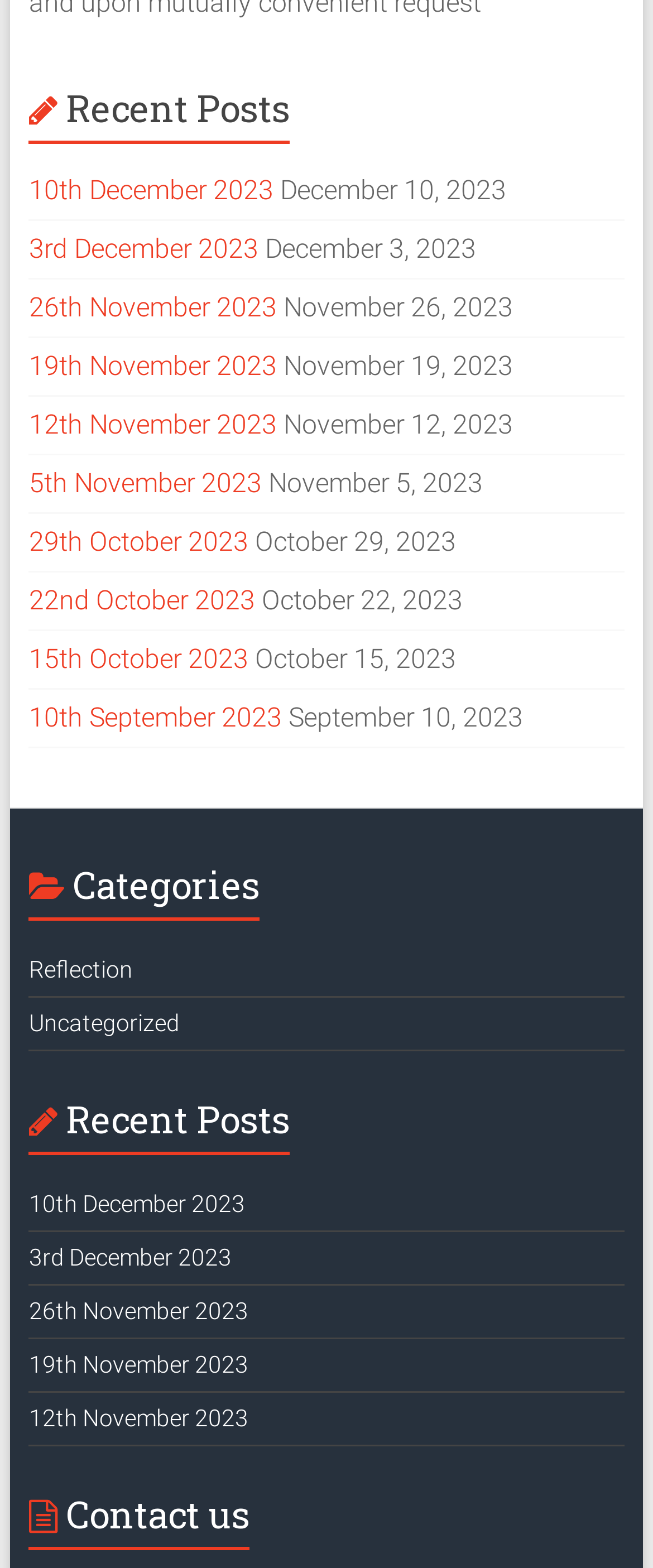Identify and provide the bounding box for the element described by: "Uncategorized".

[0.044, 0.644, 0.275, 0.661]